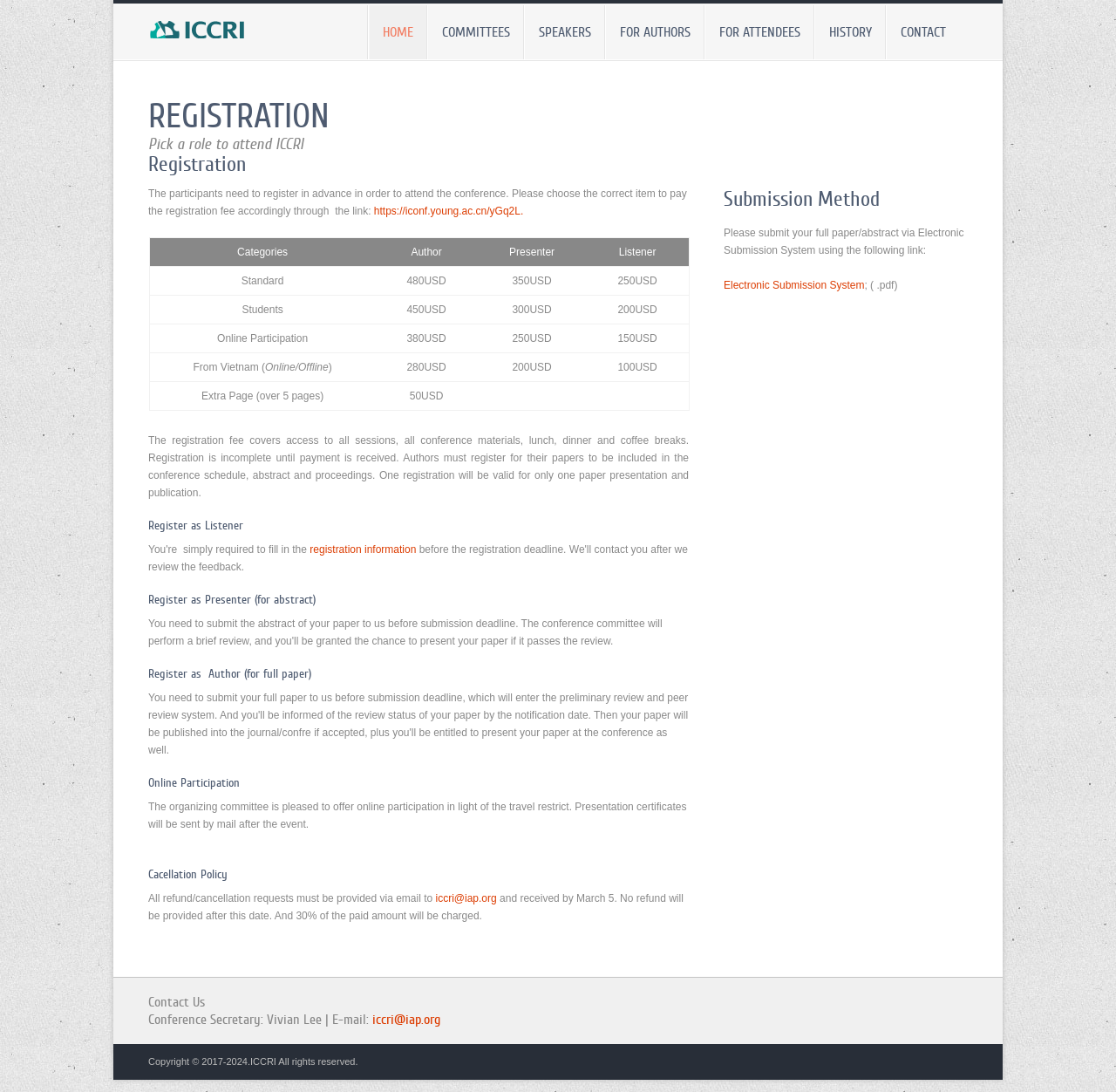How can I submit my full paper or abstract?
Please provide a detailed and thorough answer to the question.

The submission method can be found in the section under the 'Submission Method' heading. According to the section, full papers or abstracts can be submitted via the Electronic Submission System using the provided link.